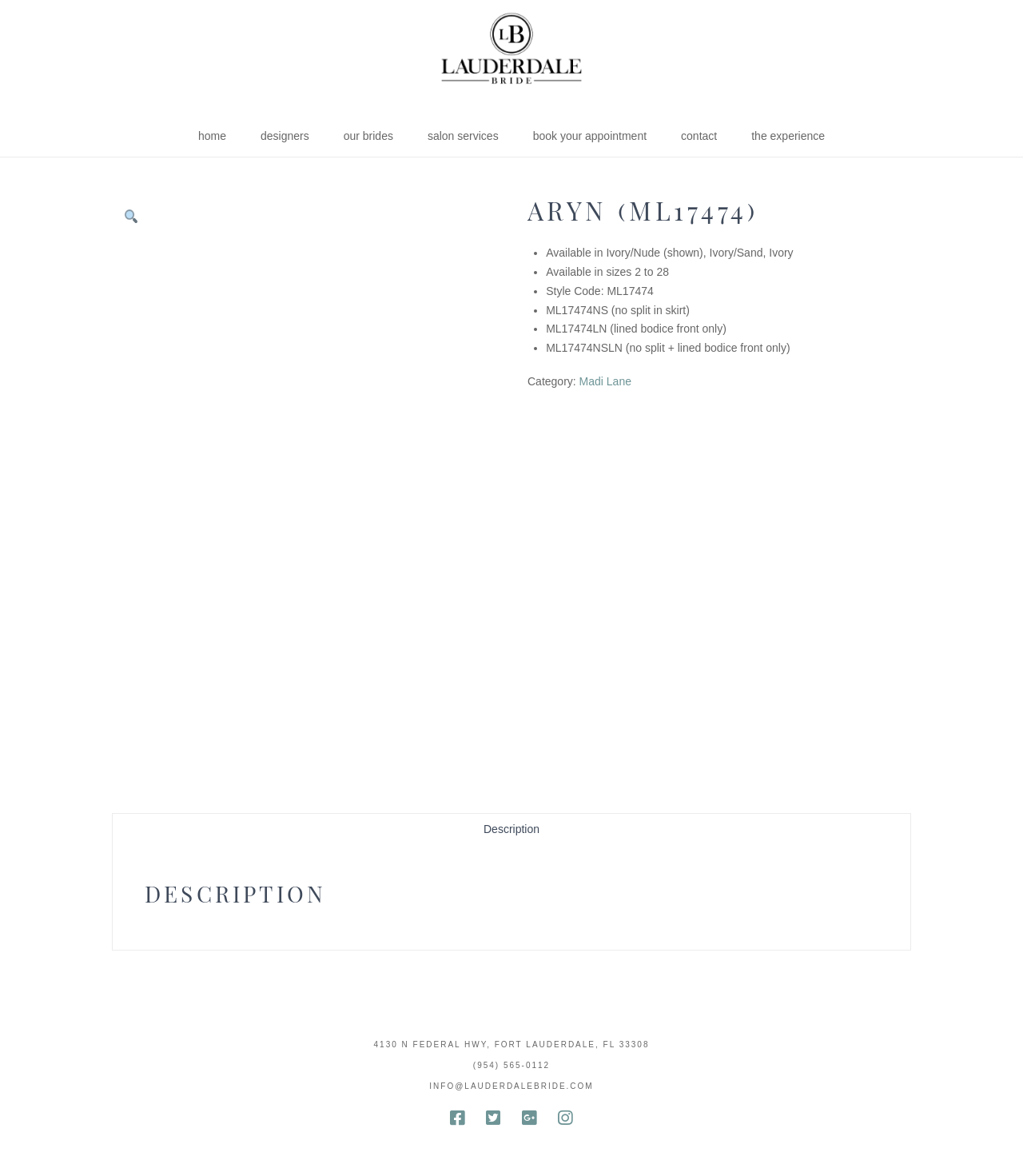What is the name of the dress?
Provide a detailed answer to the question, using the image to inform your response.

The name of the dress can be found in the heading element 'ARYN (ML17474)' which is located in the main section of the webpage.